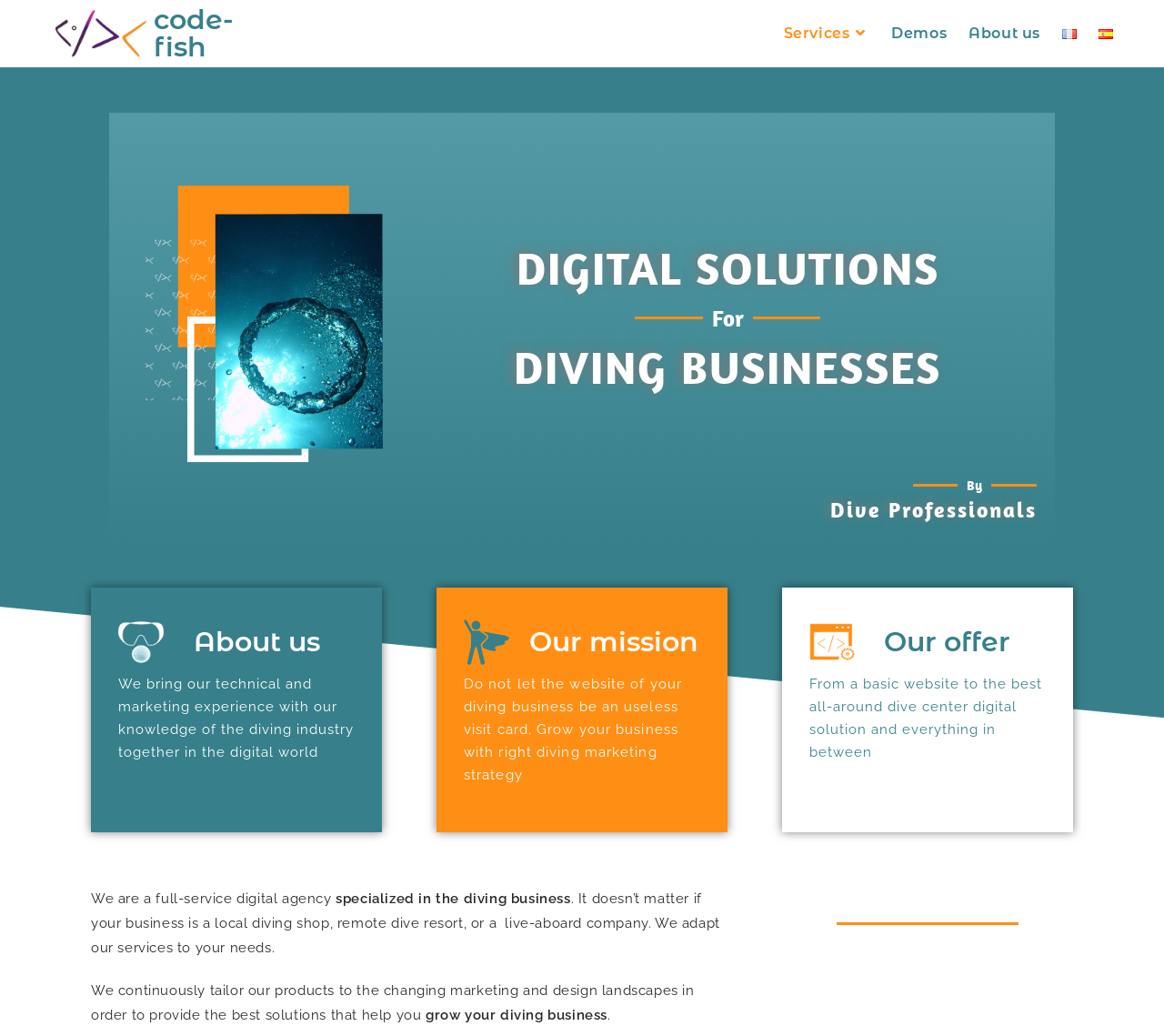Create an in-depth description of the webpage, covering main sections.

The webpage is about Code-Fish, a digital agency specializing in services for dive centers. At the top, there is a logo with the text "code-fish diving marketing" accompanied by an image. Next to it, there is a link to "code-fish". 

On the top-right corner, there are five links: "Services", "Demos", "About us", "Français", and "Español". The last two links have corresponding flag icons.

Below the top section, there is a large image related to websites and design for dive centers. Above the image, there is a heading "DIGITAL SOLUTIONS" and below it, there is a heading "DIVING BUSINESSES". 

To the right of the image, there are three sections with text and images. The first section has the text "For" and "Dive Professionals" with an image in between. The second section has the text "About us" and "We bring our technical and marketing experience..." with an image in between. The third section has the text "Our mission" and "Do not let the website of your diving business..." with an image in between.

Further down, there are three more sections with text and images. The first section has the text "Our offer" and "From a basic website to the best all-around dive center..." with an image in between. The second section has the text "We are a full-service digital agency" and "specialized in the diving business" with no image. The third section has the text ". It doesn’t matter if your business is a local diving shop..." and "We continuously tailor our products to the changing marketing..." with no image. Finally, there is a concluding sentence "grow your diving business".